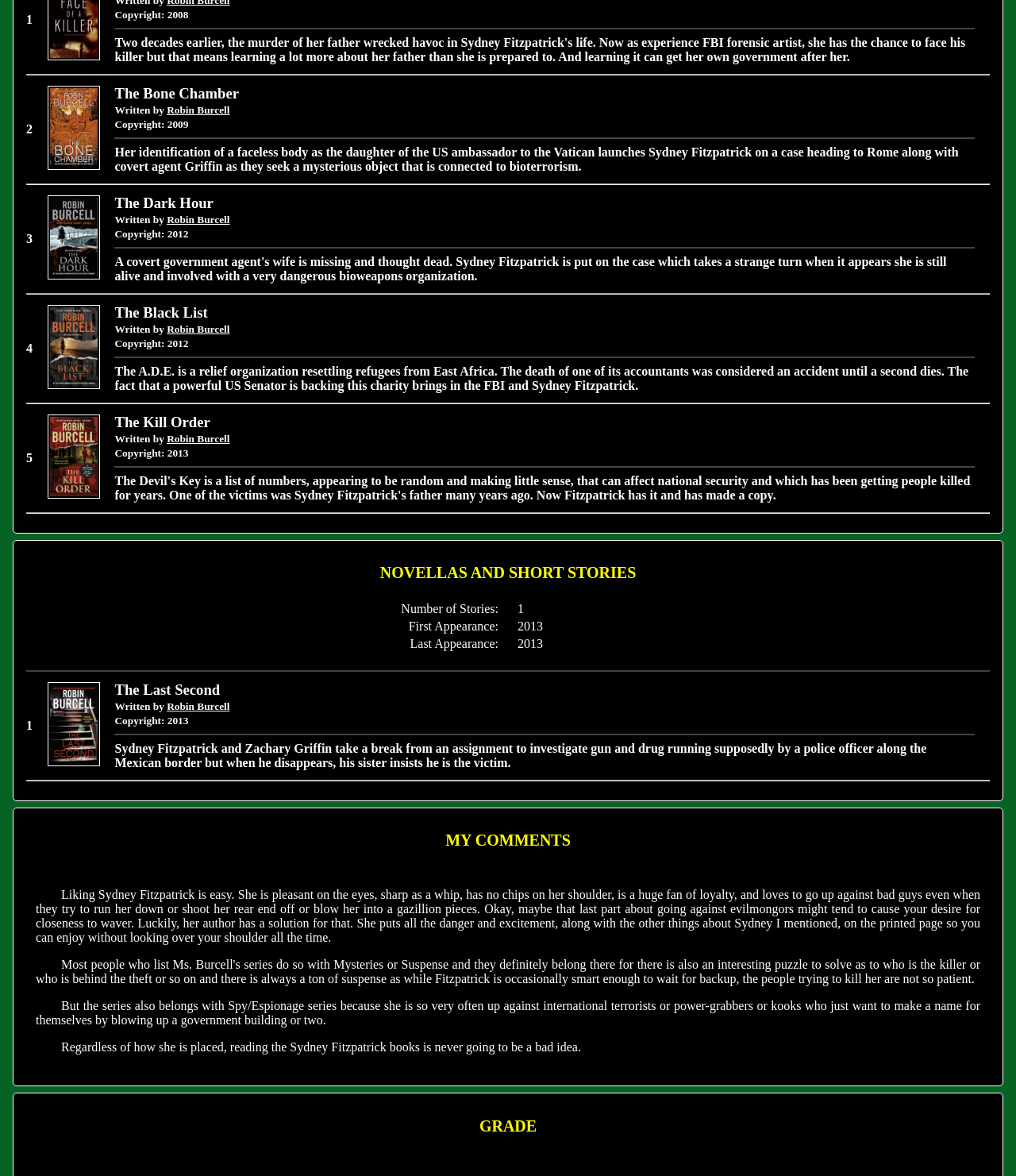Find the bounding box coordinates of the area to click in order to follow the instruction: "Click on 'Face Of A Killer'".

[0.047, 0.042, 0.098, 0.053]